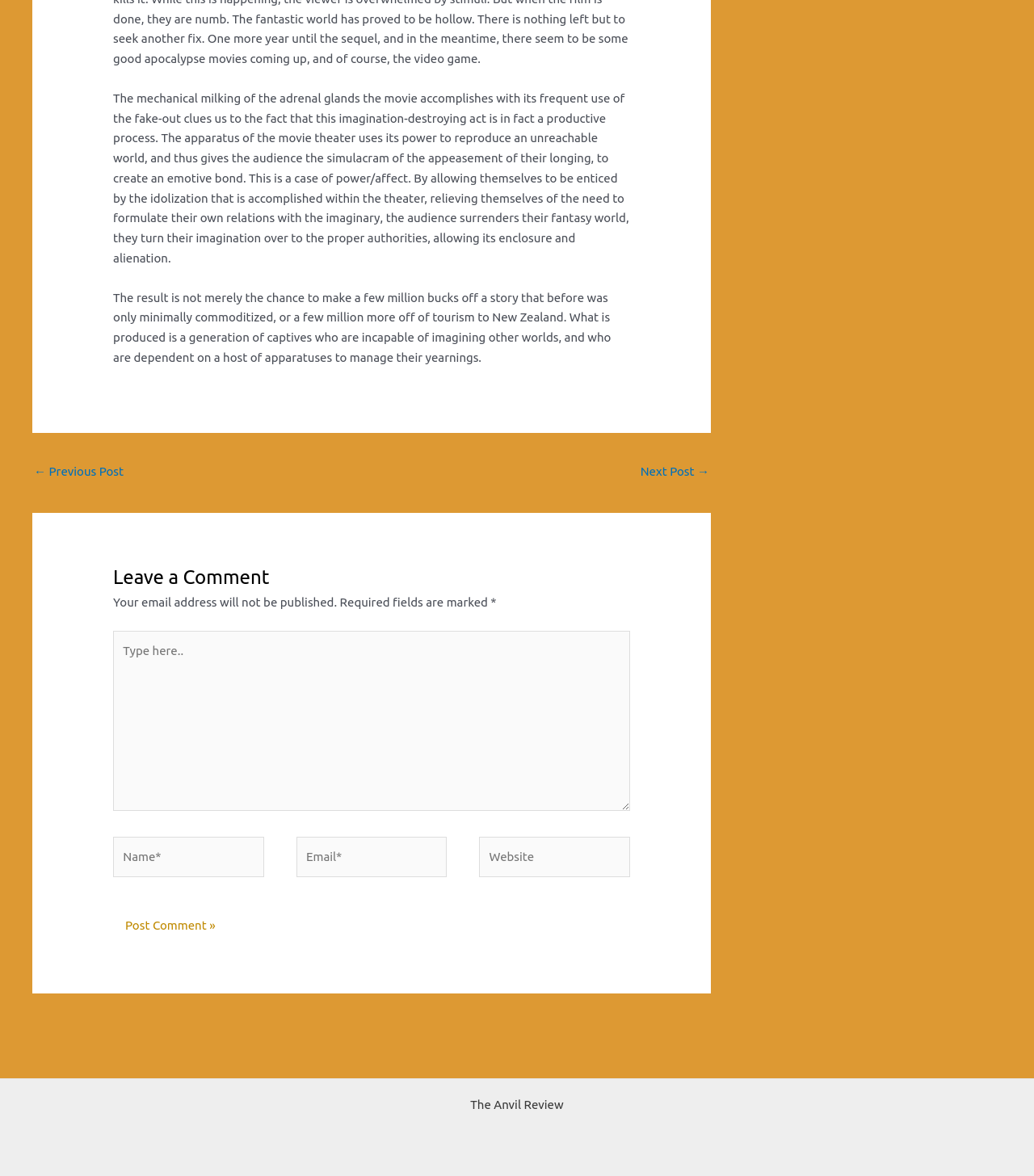Using the given element description, provide the bounding box coordinates (top-left x, top-left y, bottom-right x, bottom-right y) for the corresponding UI element in the screenshot: name="submit" value="Post Comment »"

[0.109, 0.771, 0.22, 0.803]